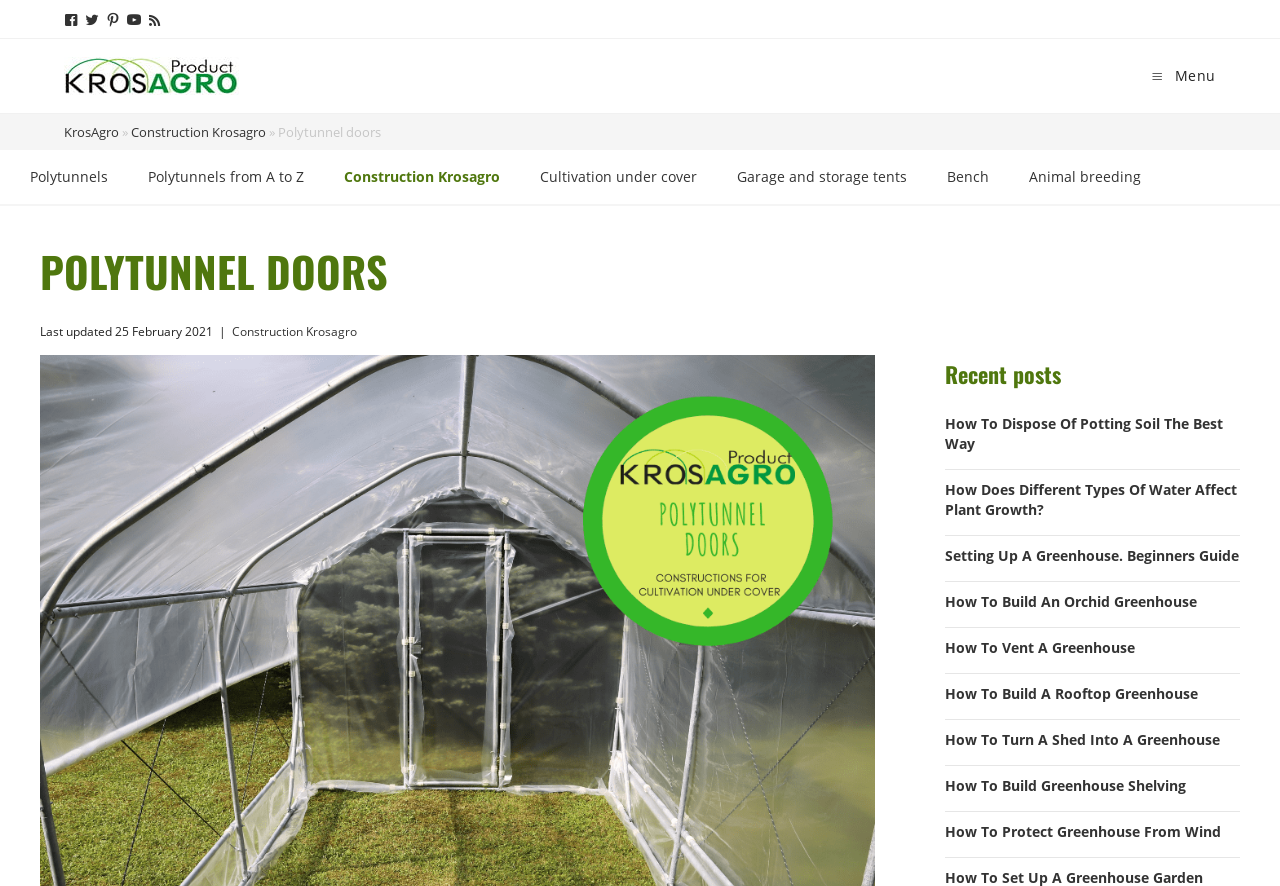What is the main topic of the webpage?
Your answer should be a single word or phrase derived from the screenshot.

Polytunnel doors